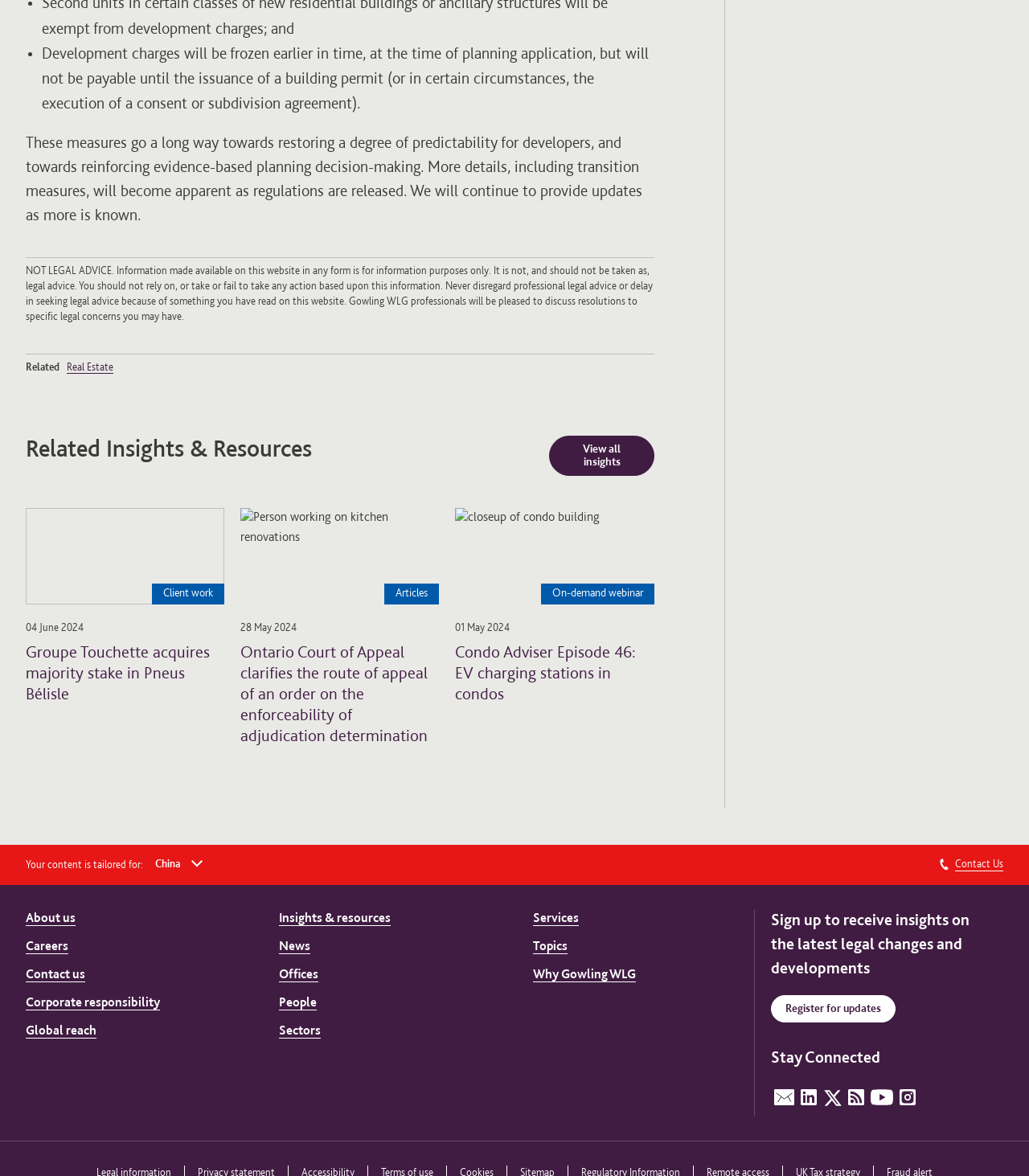Provide a brief response to the question using a single word or phrase: 
What is the topic of the article above the 'Related Insights & Resources' section?

Development charges